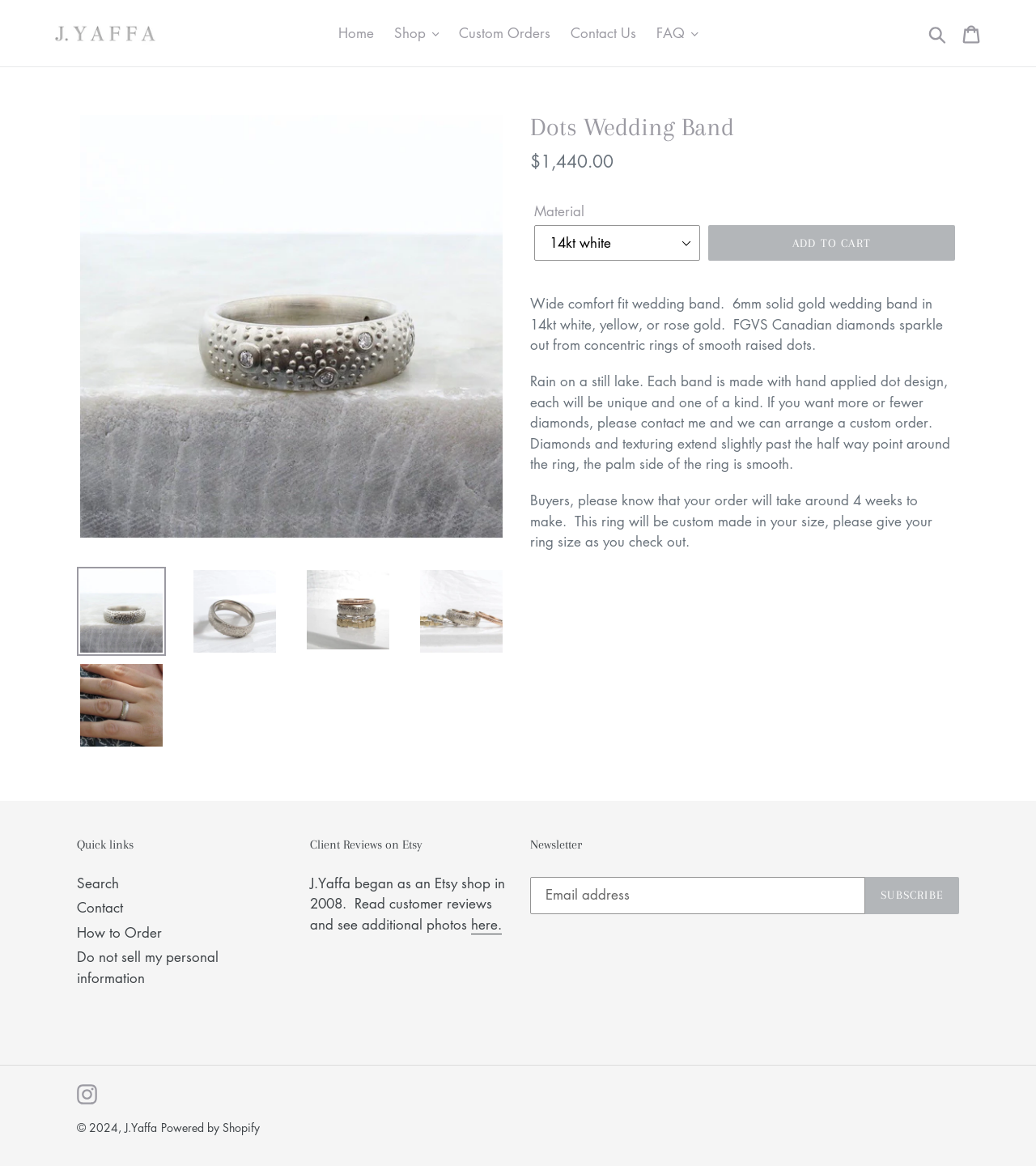Locate the coordinates of the bounding box for the clickable region that fulfills this instruction: "Click the 'Shop' button".

[0.372, 0.017, 0.431, 0.039]